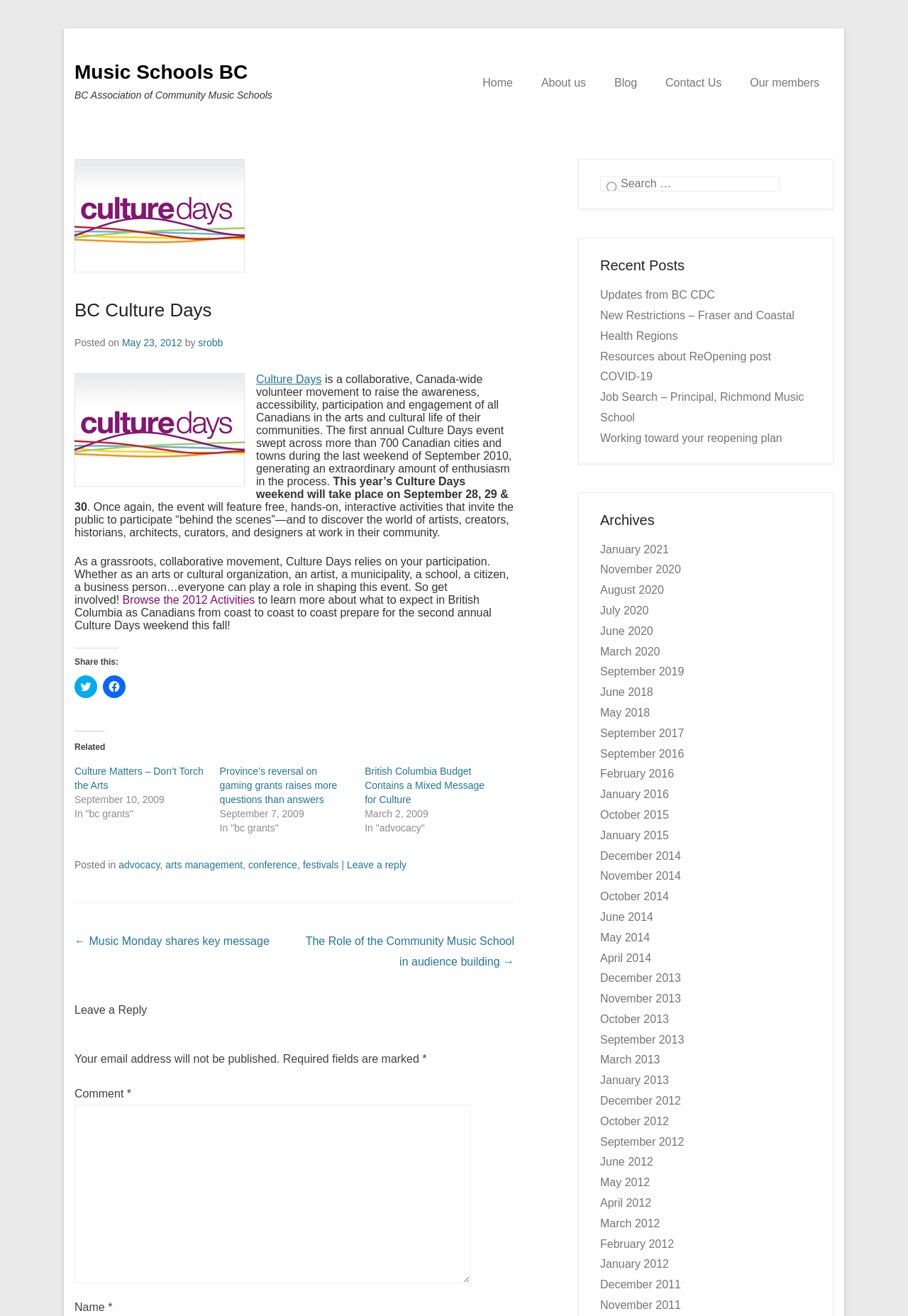What is the date of the first annual Culture Days event?
Please provide a comprehensive answer based on the contents of the image.

The article mentions that the first annual Culture Days event swept across more than 700 Canadian cities and towns during the last weekend of September 2010.